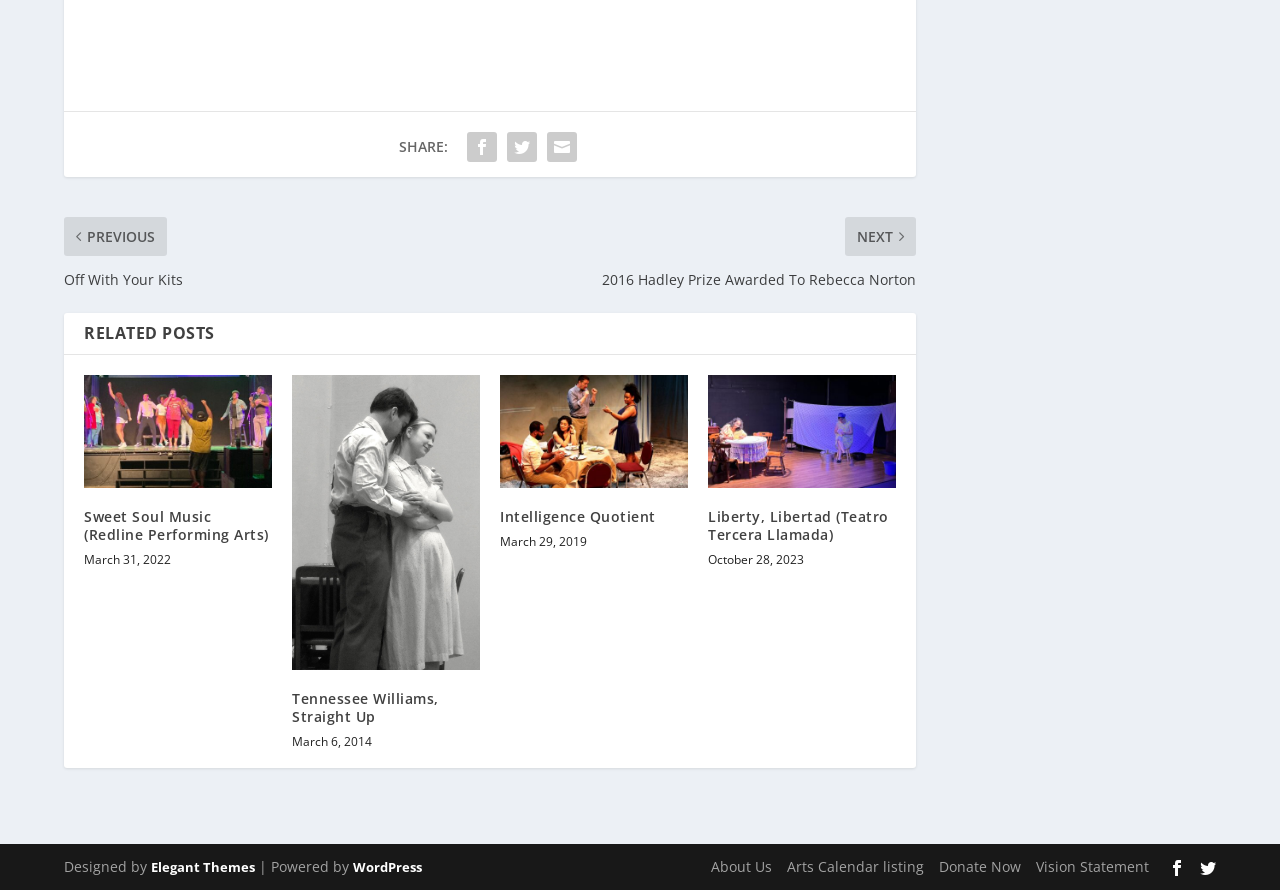Give a one-word or short phrase answer to the question: 
What is the date of the latest related post?

October 28, 2023